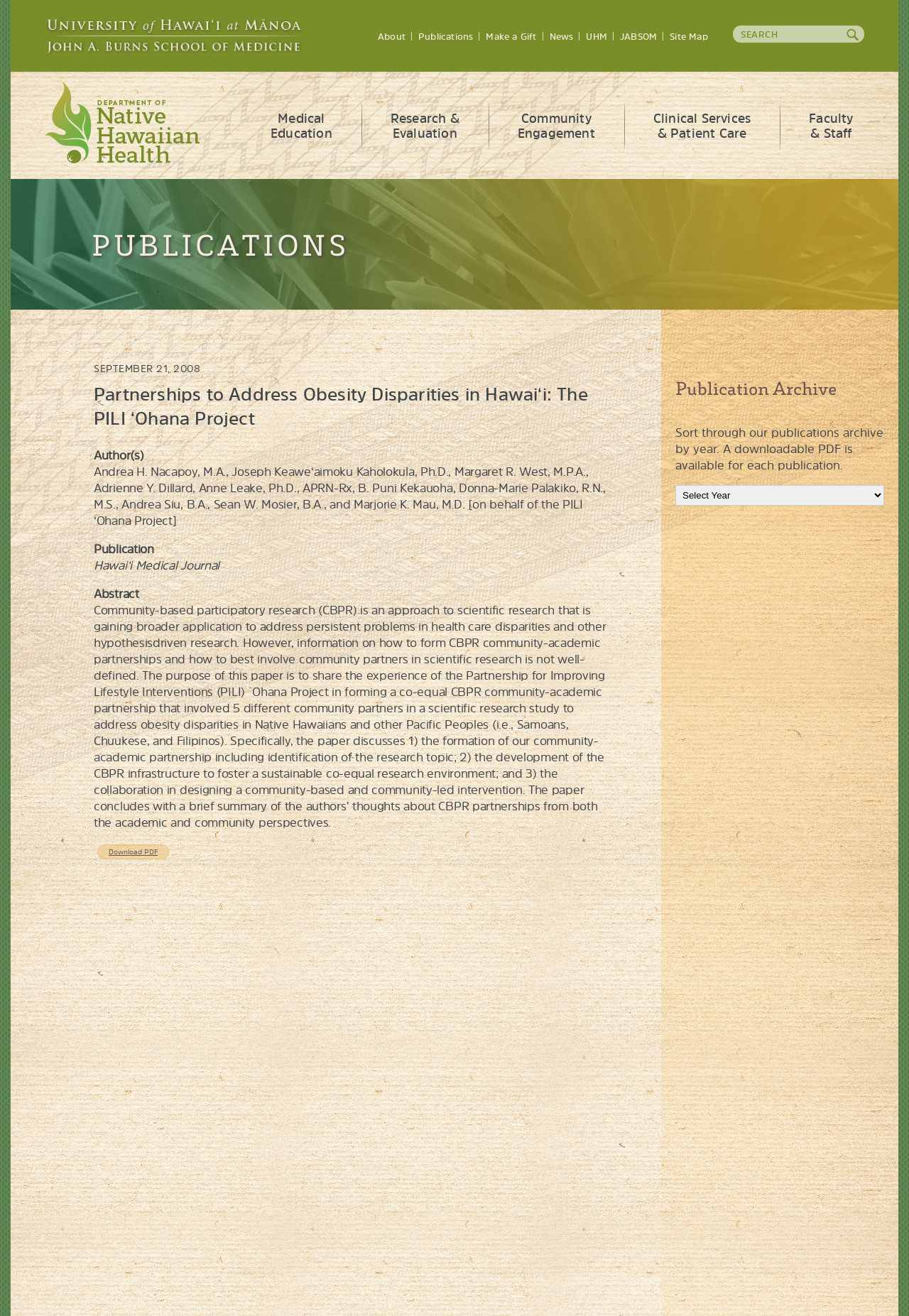What is the purpose of the paper?
Use the screenshot to answer the question with a single word or phrase.

To share the experience of forming a CBPR community-academic partnership